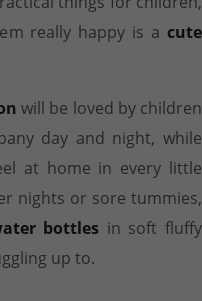What does the product add to a child's daily routine?
From the image, respond using a single word or phrase.

Warmth and joy